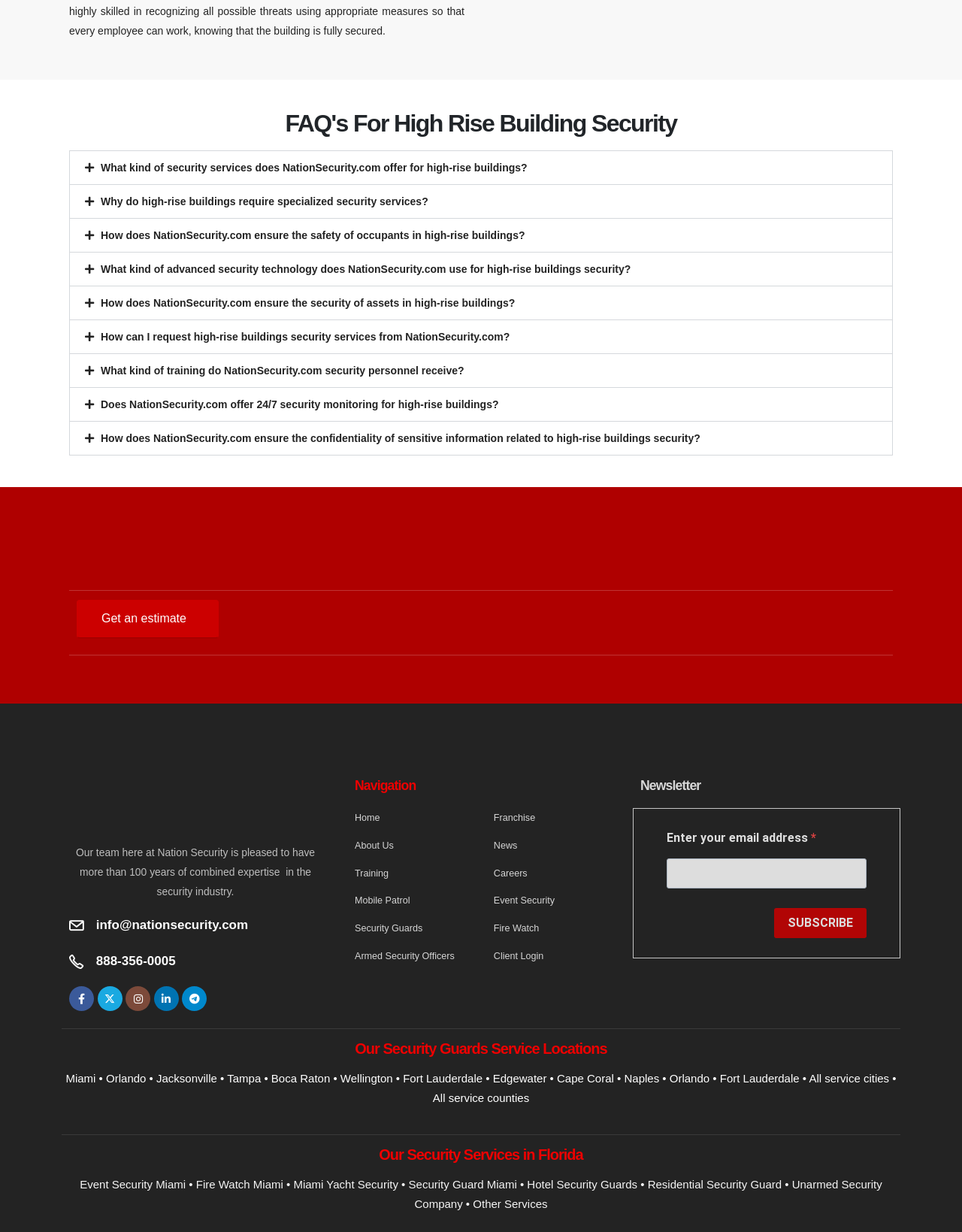Based on the element description "Franchise", predict the bounding box coordinates of the UI element.

[0.513, 0.656, 0.62, 0.671]